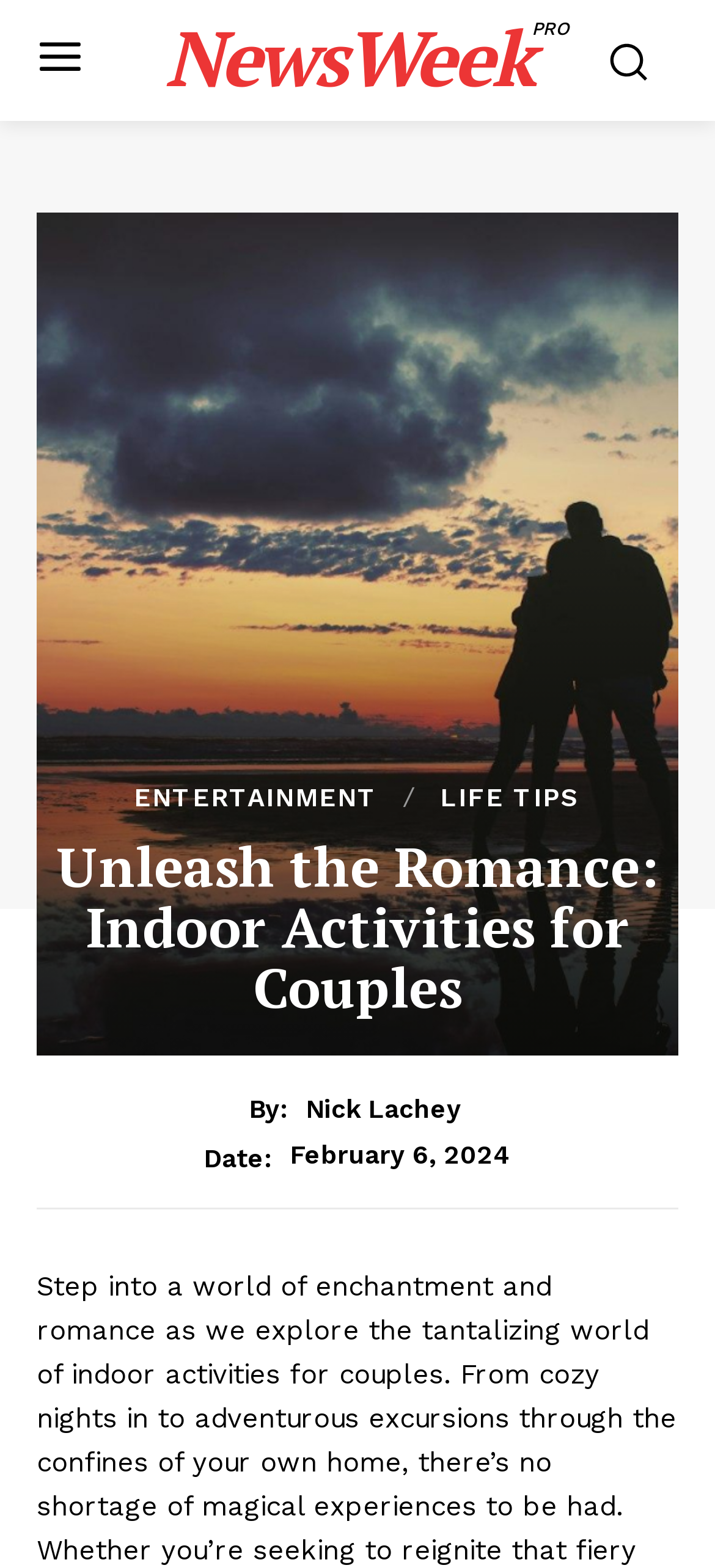What is the author of the article?
Using the image as a reference, answer the question in detail.

I found the author's name by looking at the text 'By:' followed by the link 'Nick Lachey' which indicates the author of the article.